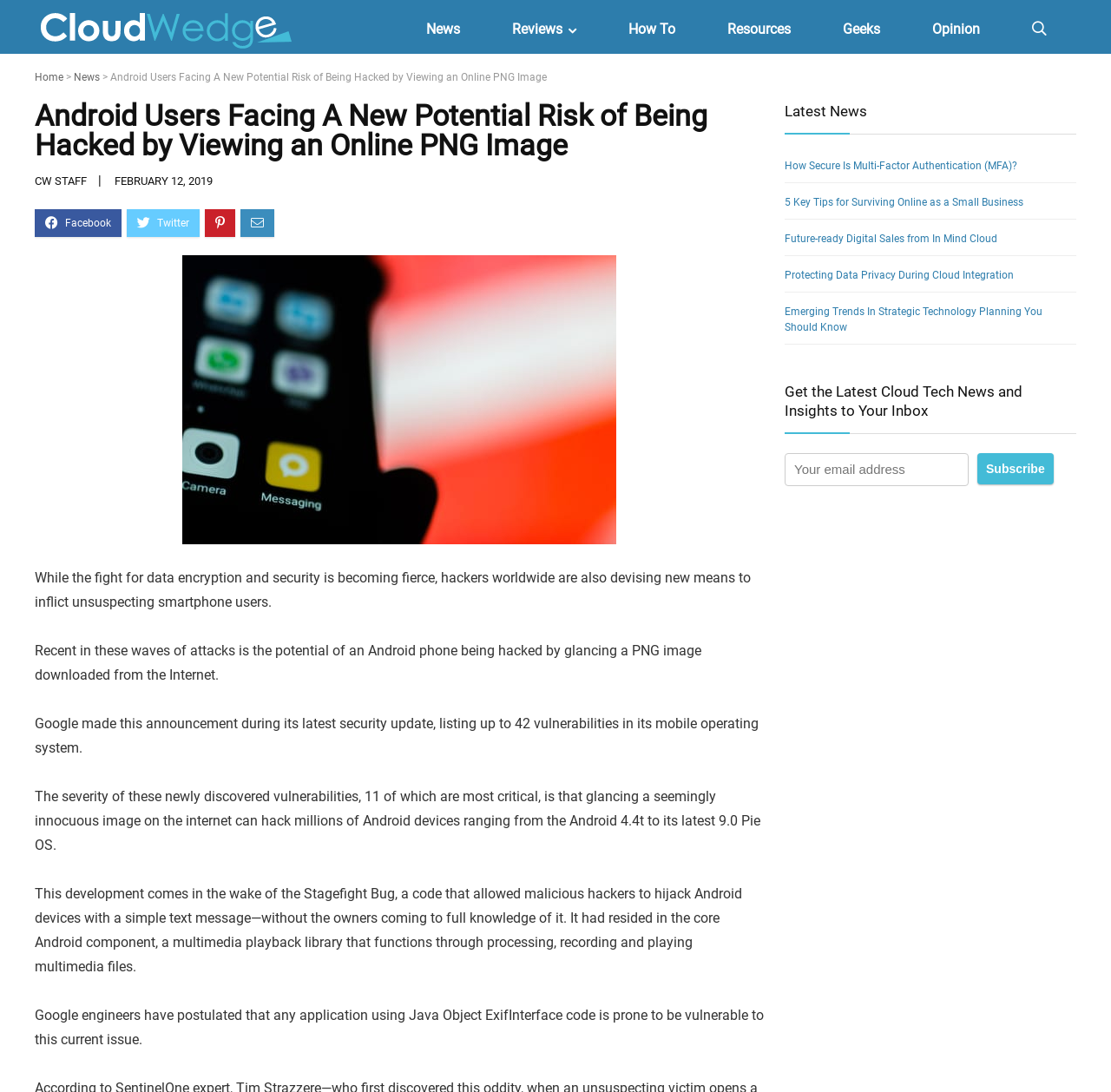Please identify the bounding box coordinates of the element that needs to be clicked to execute the following command: "Subscribe to the newsletter". Provide the bounding box using four float numbers between 0 and 1, formatted as [left, top, right, bottom].

[0.88, 0.415, 0.948, 0.444]